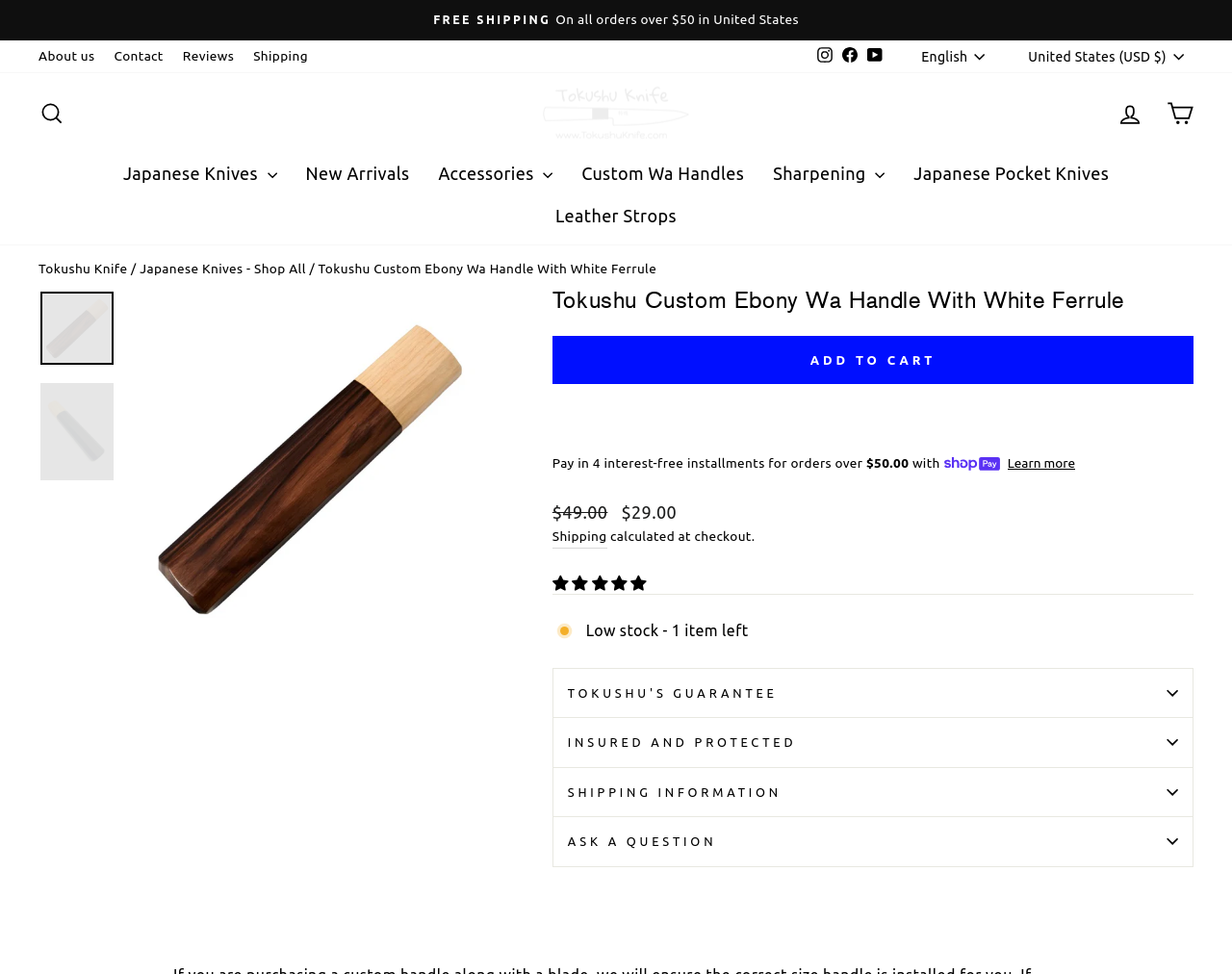Identify the bounding box coordinates for the element that needs to be clicked to fulfill this instruction: "View shipping information". Provide the coordinates in the format of four float numbers between 0 and 1: [left, top, right, bottom].

[0.448, 0.788, 0.969, 0.838]